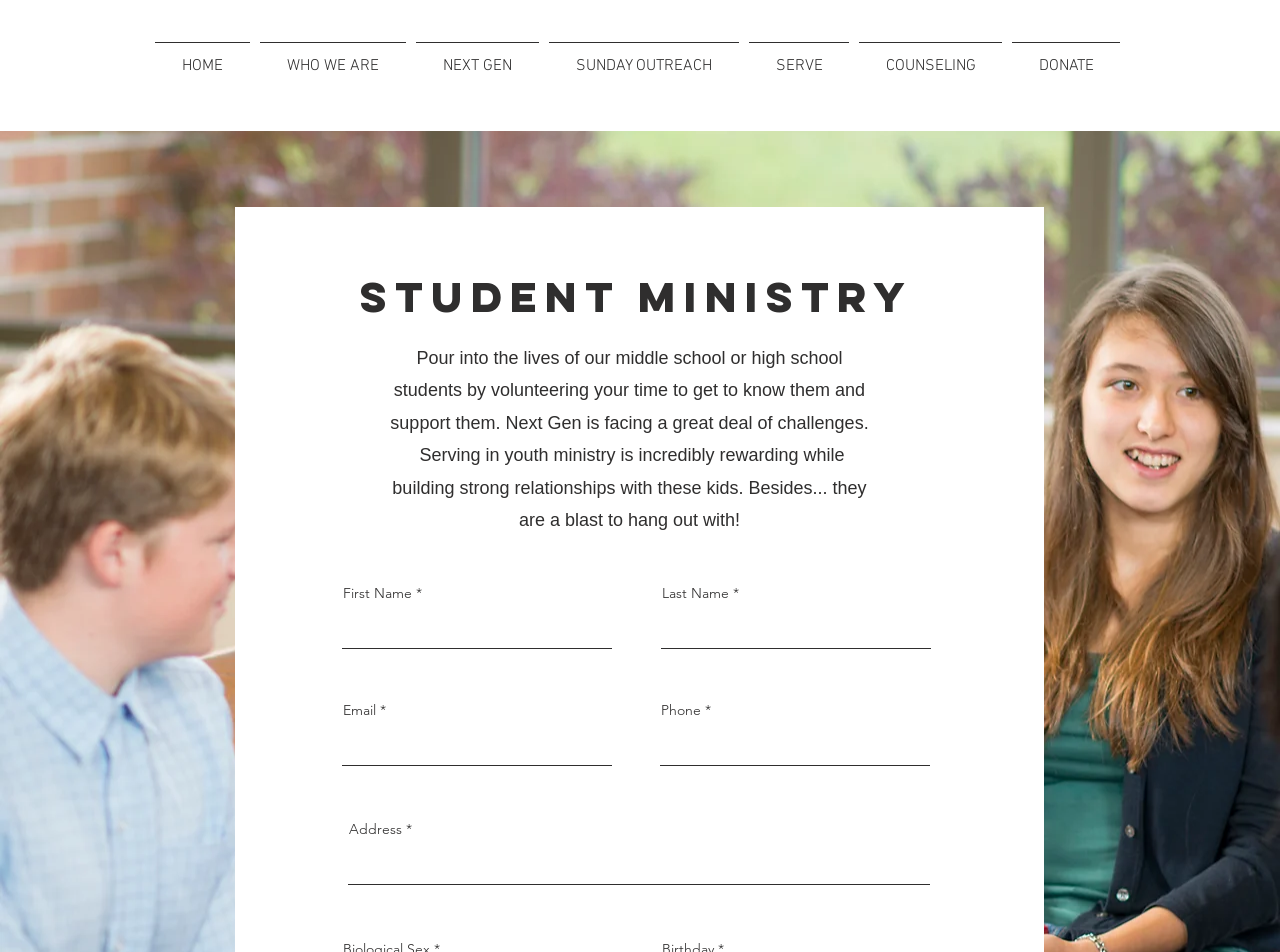What type of information is being collected on the webpage?
Using the information from the image, provide a comprehensive answer to the question.

The webpage contains text boxes for collecting personal contact information, including 'First Name', 'Last Name', 'Email', 'Phone', and 'Address', which suggests that the webpage is collecting personal contact information.